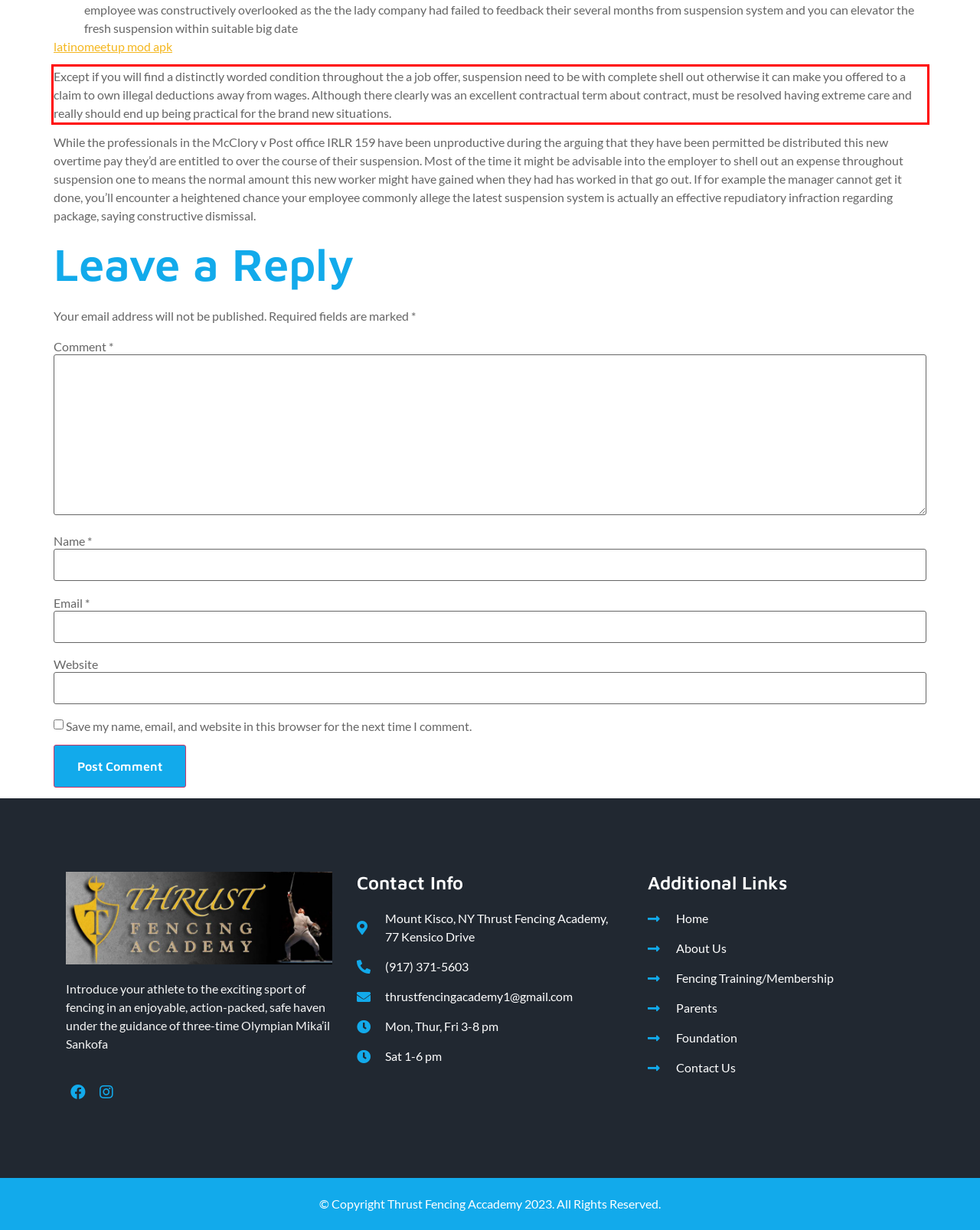Using the webpage screenshot, recognize and capture the text within the red bounding box.

Except if you will find a distinctly worded condition throughout the a job offer, suspension need to be with complete shell out otherwise it can make you offered to a claim to own illegal deductions away from wages. Although there clearly was an excellent contractual term about contract, must be resolved having extreme care and really should end up being practical for the brand new situations.